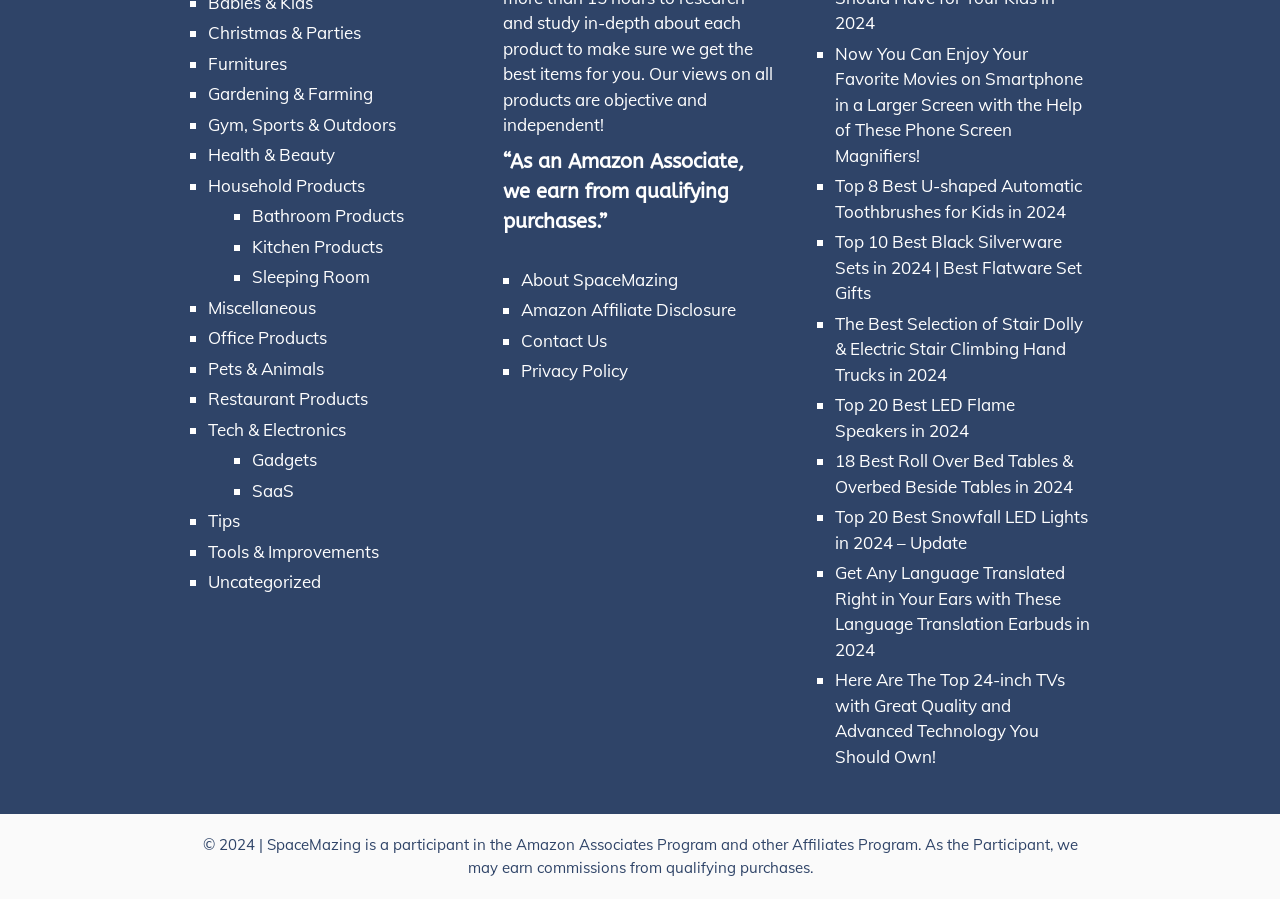Provide your answer in one word or a succinct phrase for the question: 
What is the purpose of the website 'SpaceMazing'?

Amazon Associate